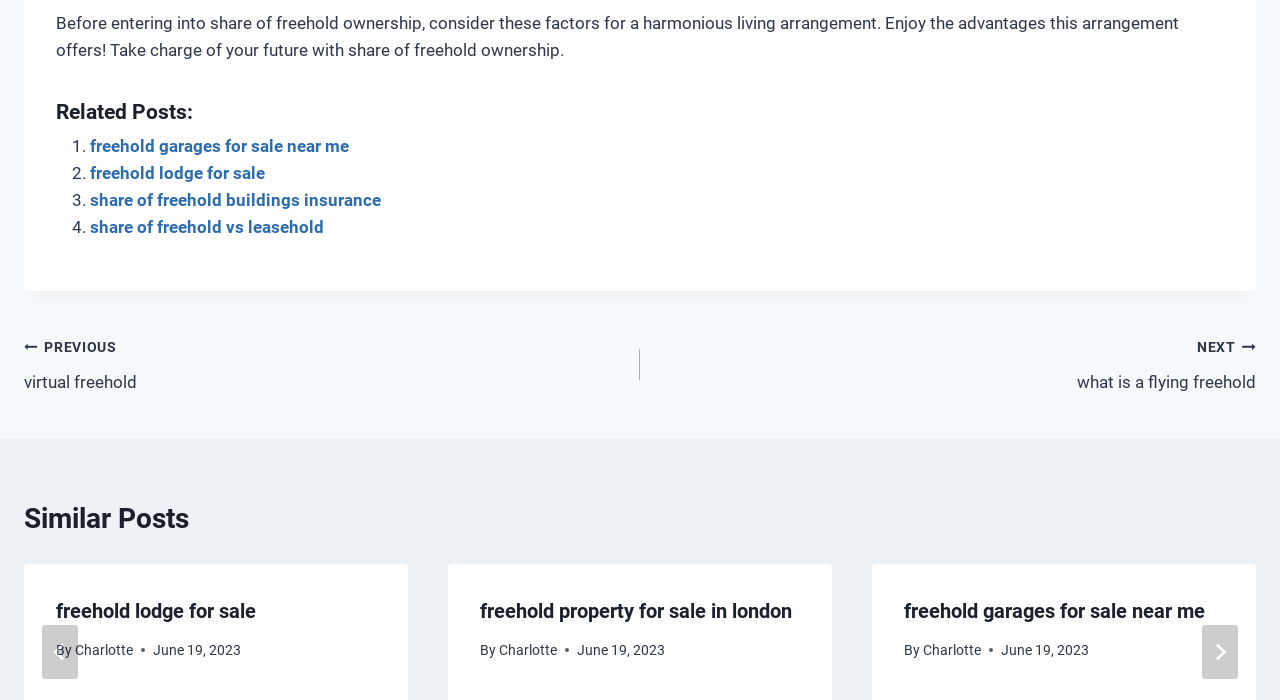Identify the bounding box coordinates of the clickable region necessary to fulfill the following instruction: "Click on 'freehold garages for sale near me'". The bounding box coordinates should be four float numbers between 0 and 1, i.e., [left, top, right, bottom].

[0.07, 0.194, 0.273, 0.223]